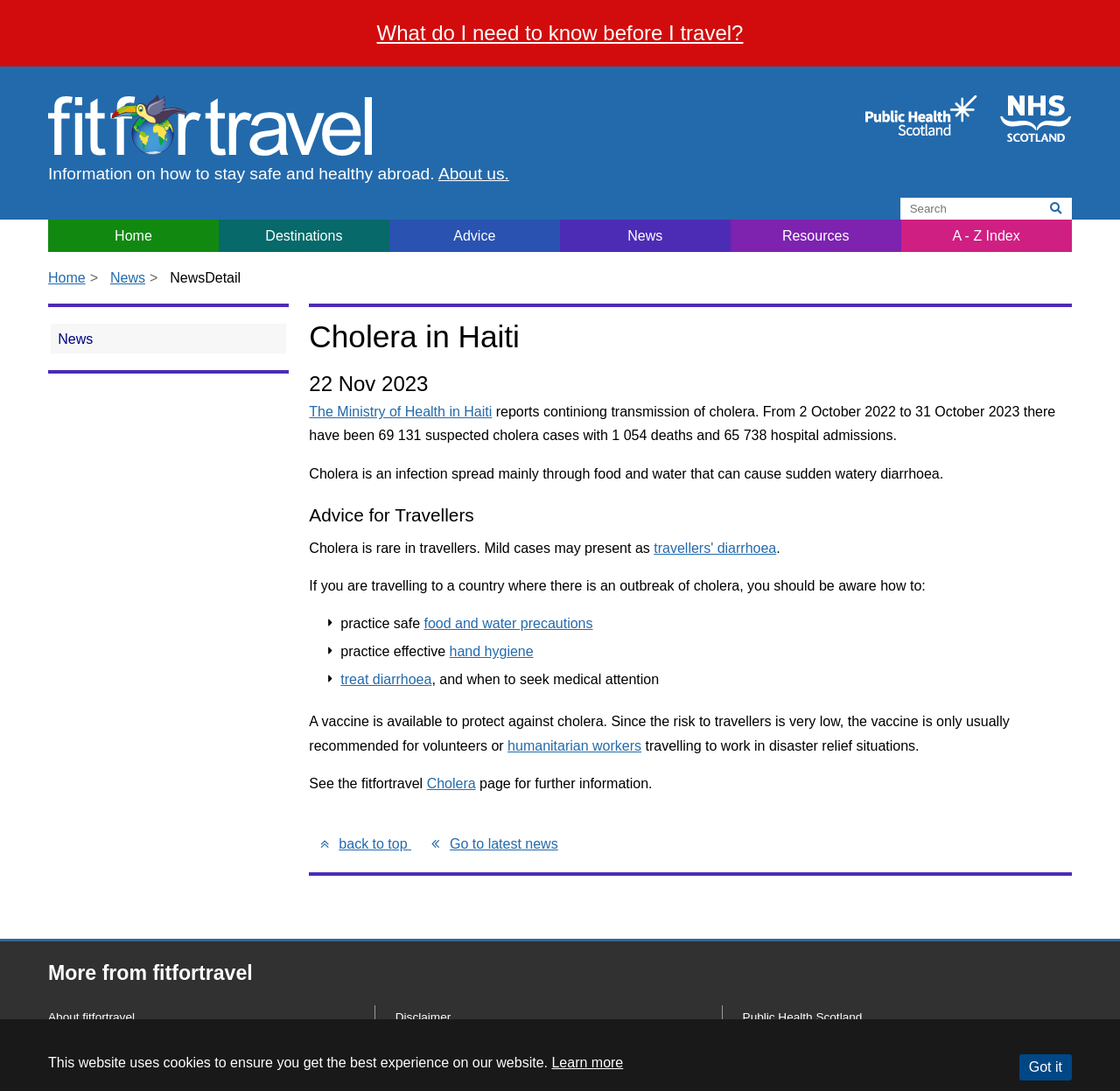Please identify the bounding box coordinates of the element that needs to be clicked to perform the following instruction: "Go to the News page".

[0.5, 0.202, 0.652, 0.231]